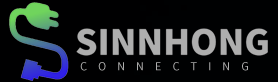Describe all the important aspects and features visible in the image.

The image features the logo of SINNHONG, a company specializing in connectivity solutions. The design prominently displays the word "SINNHONG" in bold, modern typography, with "CONNECTING" elegantly positioned below it. A distinctive element of the logo is the stylized letter "S" that mimics a power plug, with one end displaying a green and blue gradient. This visual representation emphasizes the company's focus on electrical and connectivity products, suggesting innovation and reliability in their offerings.